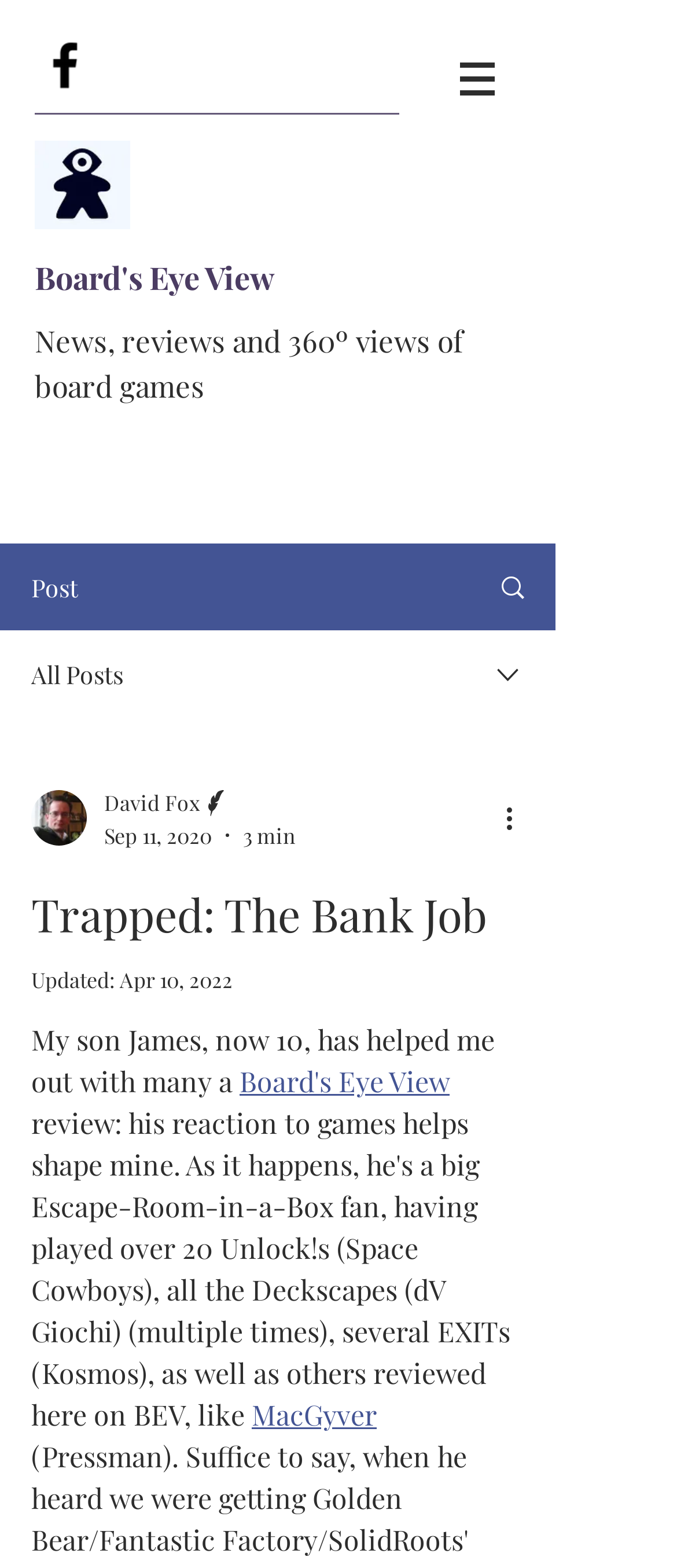Produce a meticulous description of the webpage.

The webpage is about a board game review, specifically "Trapped: The Bank Job". At the top left, there is a social bar with a Facebook link and icon. Below the social bar, there is an image, likely a game-related image. 

To the right of the image, there is a static text describing the website's content, which includes news, reviews, and 360-degree views of board games. 

On the top right, there is a navigation menu labeled "Site" with a dropdown button. The menu contains links to "Post" and "All Posts", along with some images. 

Below the navigation menu, there is a section dedicated to the game review. It starts with a heading "Trapped: The Bank Job" and is followed by the review content. The review includes an image of the game's writer, David Fox, along with his title and the date of the review, September 11, 2020. The review also mentions that it takes 3 minutes to read. 

There is a "More actions" button at the bottom right of the review section. The review content itself is a lengthy text that discusses the game, mentioning the writer's son, James, and referencing other games like "Board's Eye View" and "MacGyver".